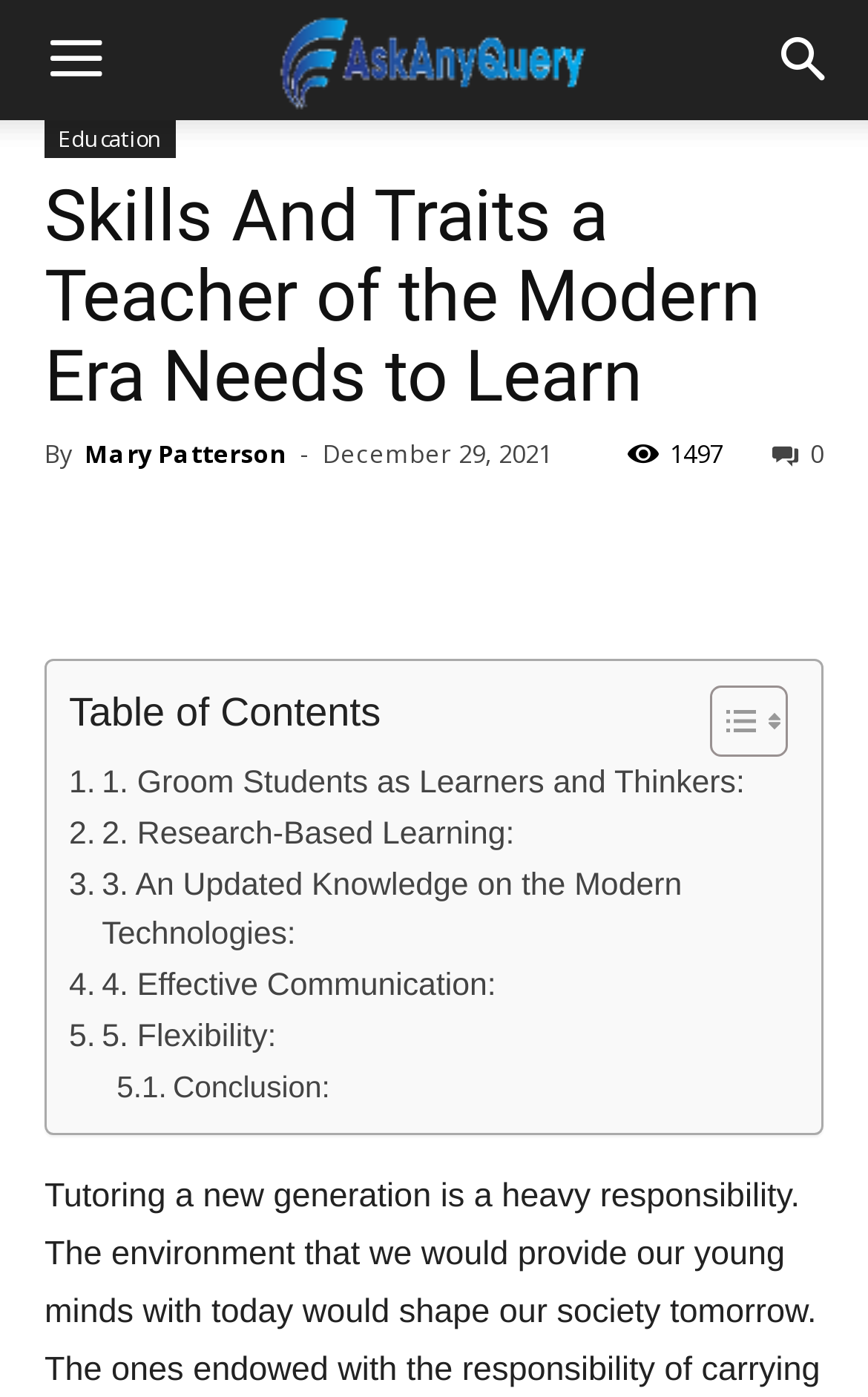Please answer the following question as detailed as possible based on the image: 
How many social media links are there in the header section?

The header section has several social media links, and by counting them, we can see that there are 6 links in total, including links to Education, and other social media platforms.